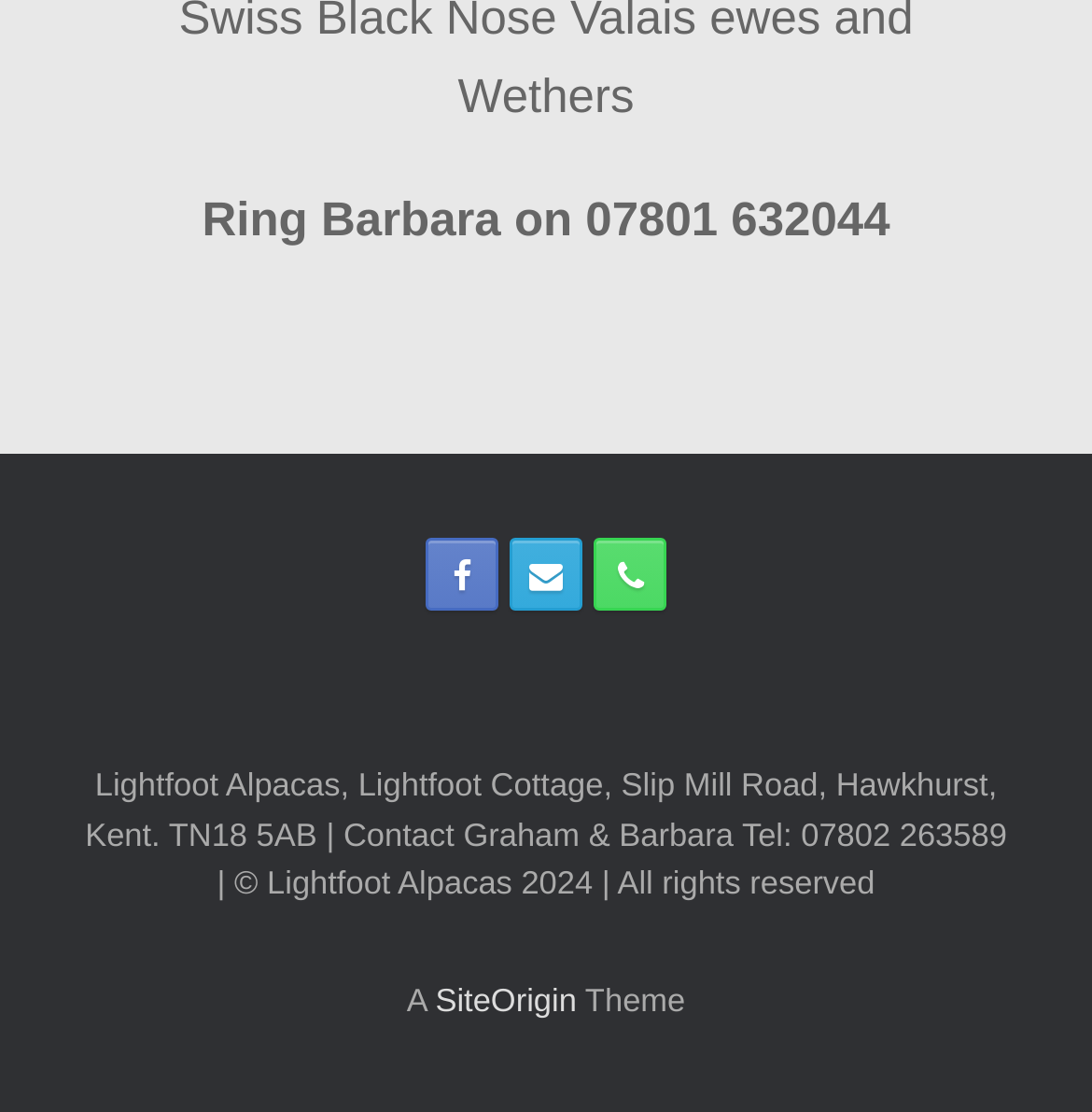Please provide a comprehensive response to the question based on the details in the image: What is the phone number to contact Barbara?

I found the phone number by looking at the StaticText element with the text 'Ring Barbara on 07801 632044' at the top of the webpage.